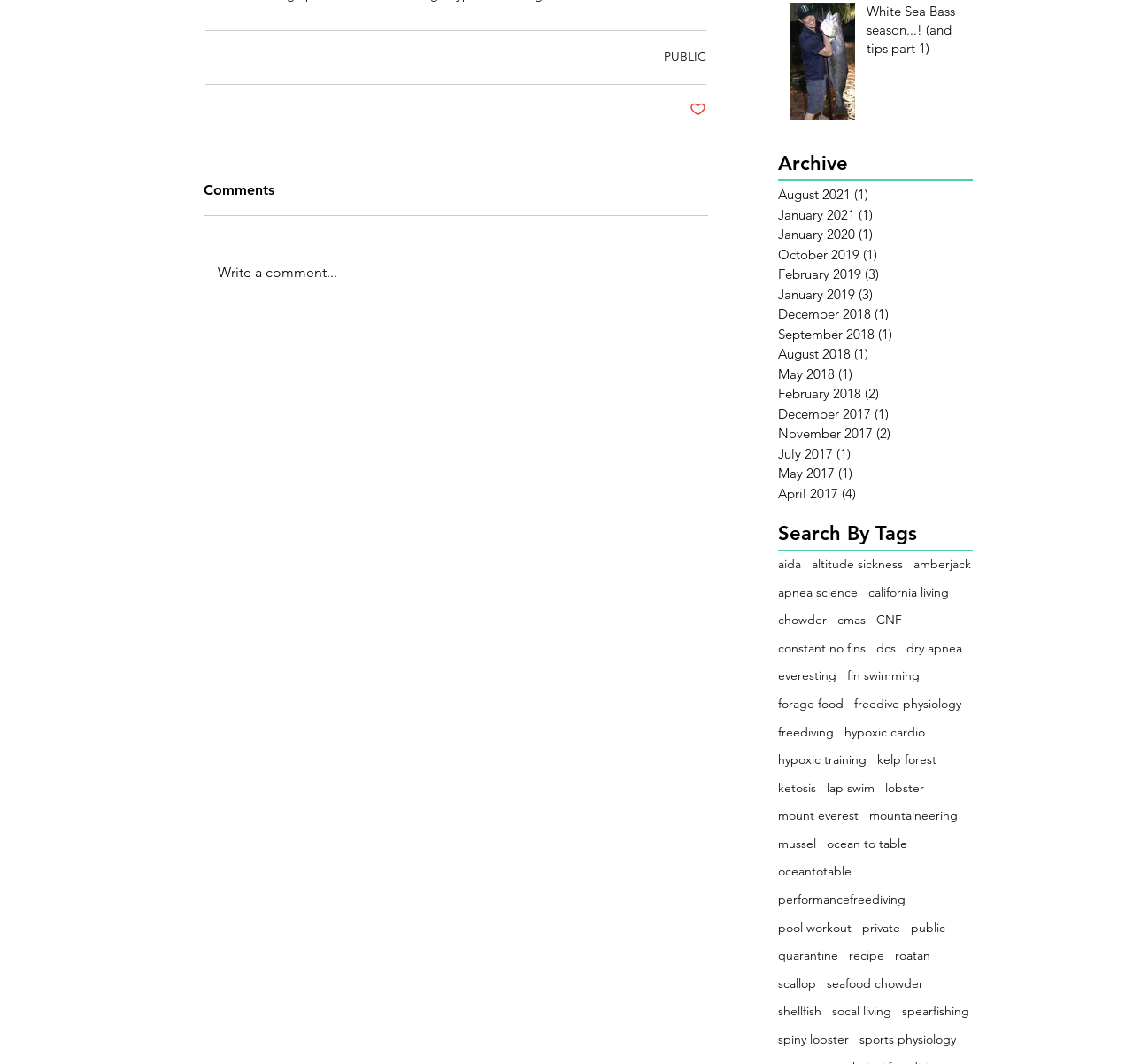What is the function of the 'Search By Tags' section?
Refer to the image and provide a concise answer in one word or phrase.

To search by tags